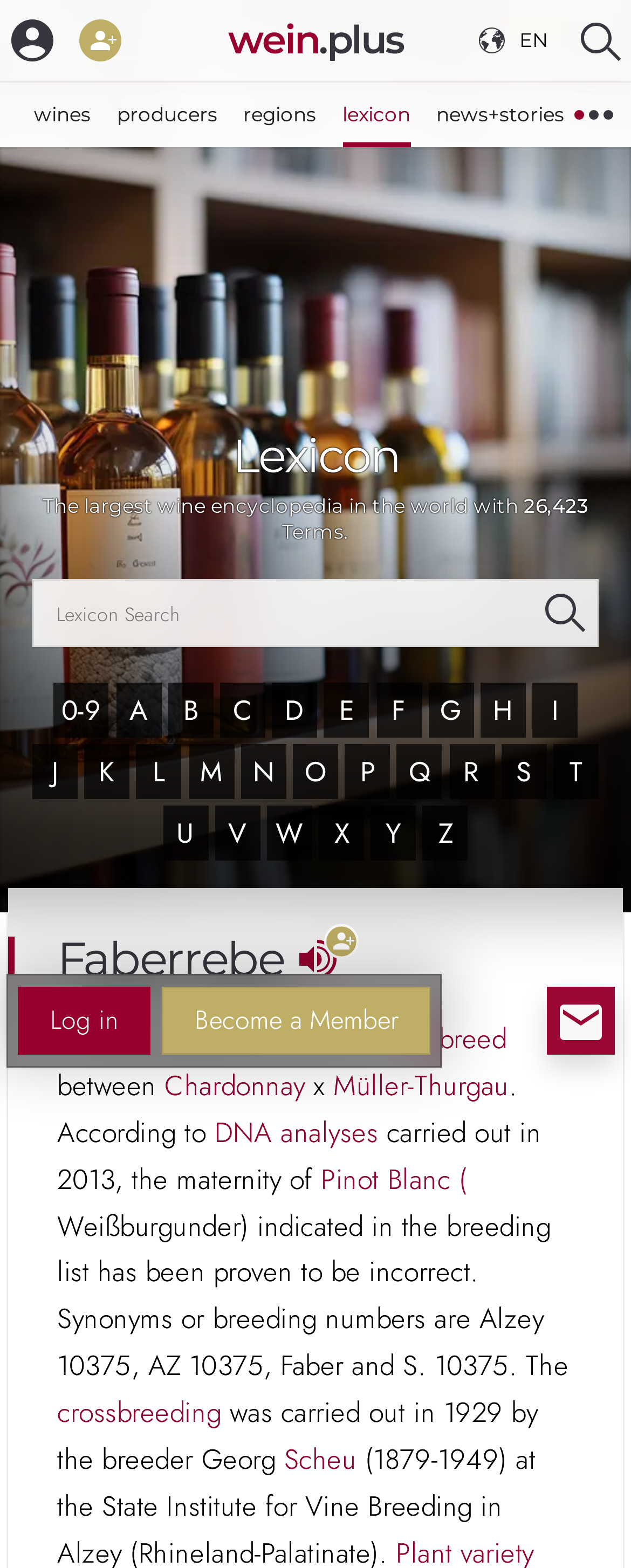Offer an extensive depiction of the webpage and its key elements.

This webpage is a lexicon page about the white grape variety Faberrebe. At the top, there are several links, including "Log in", "World of Advantages for Members", "wein.plus", and "country: Other EN", which are positioned horizontally across the page. Below these links, there is a search bar with a "Search" button. 

On the left side of the page, there is a vertical menu with links to different sections, including "wines", "producers", "regions", "lexicon", and "news+stories". 

In the main content area, there is a heading "Faberrebe" followed by a paragraph of text that describes the grape variety. The text explains that Faberrebe is a new breed between Chardonnay and Müller-Thurgau, and provides information about its breeding history. There are several links within the text that provide additional information about related topics, such as DNA analyses and crossbreeding.

Above the main content area, there is a horizontal menu with links to different alphabetical sections, from "0-9" to "Z". 

At the bottom of the page, there are several buttons, including "Log in", "Become a Member", and "Support".